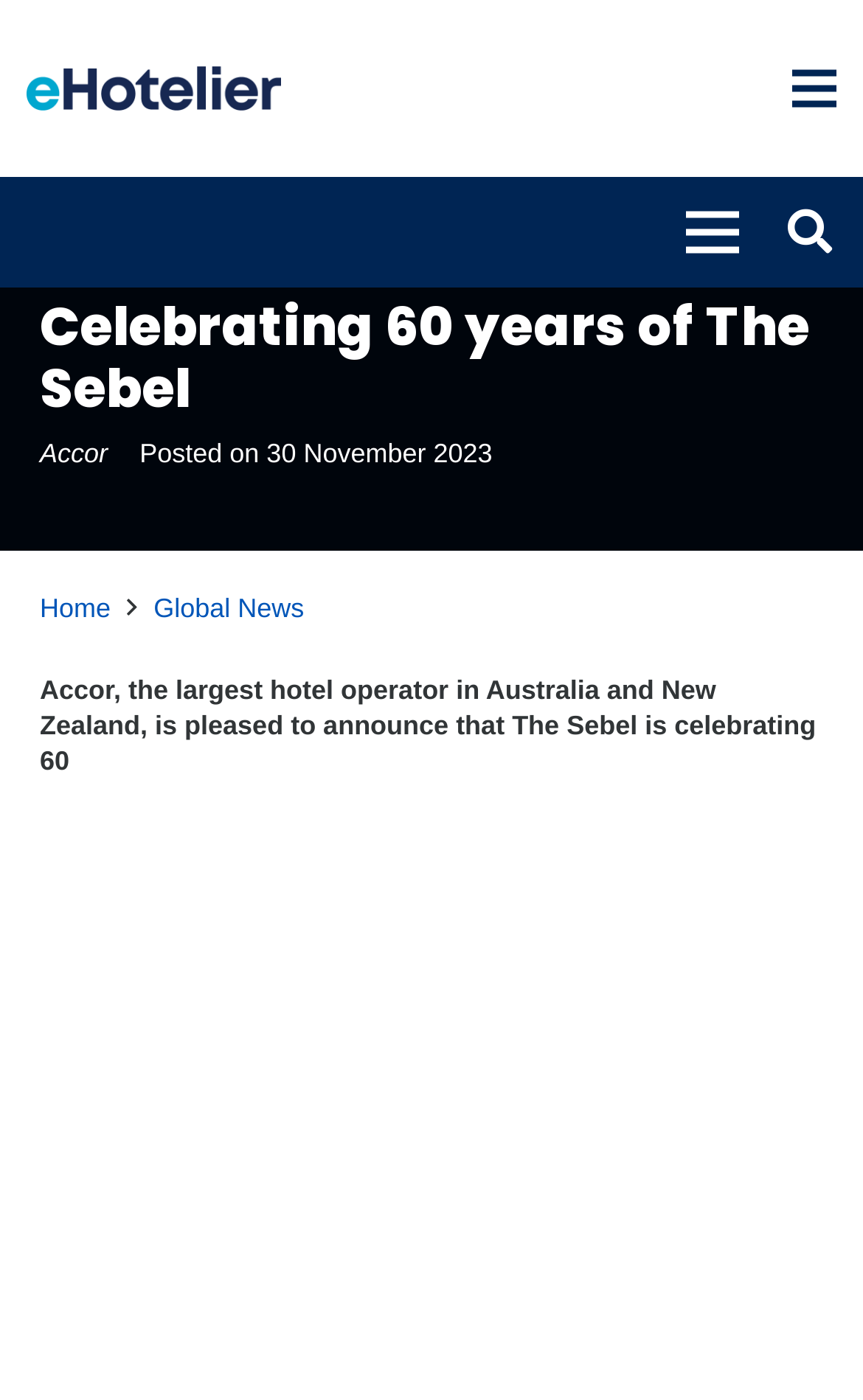Answer the question below with a single word or a brief phrase: 
What is the name of the hotel celebrating 60 years?

The Sebel